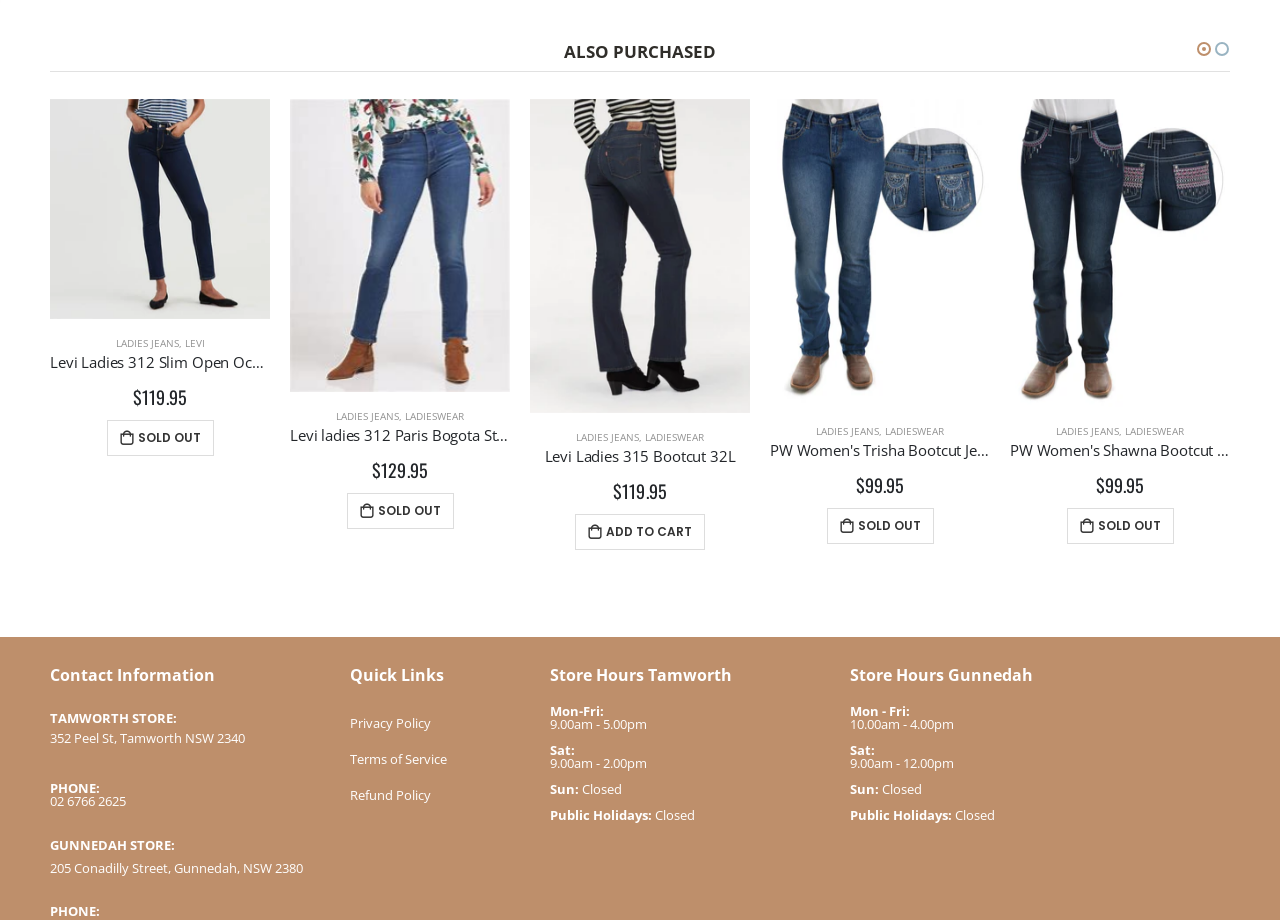Analyze the image and give a detailed response to the question:
What is the status of the 'Levi ladies 312 Paris Bogota Streets Jeans 32L' product?

I found the product 'Levi ladies 312 Paris Bogota Streets Jeans 32L' listed on the webpage, and its status is mentioned as 'SOLD OUT'.